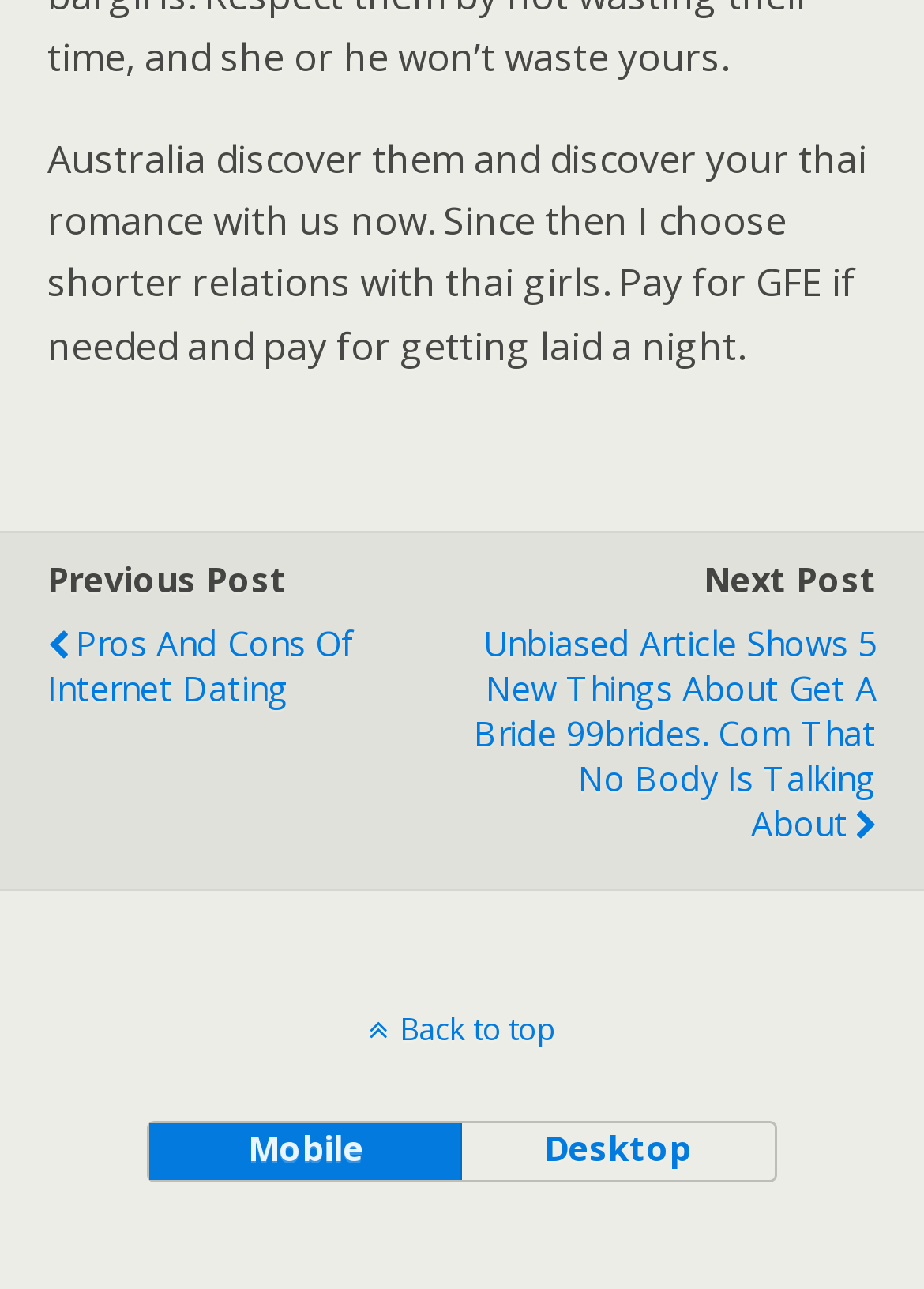How many layout options are available?
Please answer the question with a detailed and comprehensive explanation.

There are two layout options available on the webpage: 'Mobile' and 'Desktop', which can be inferred from the two button elements with these texts.